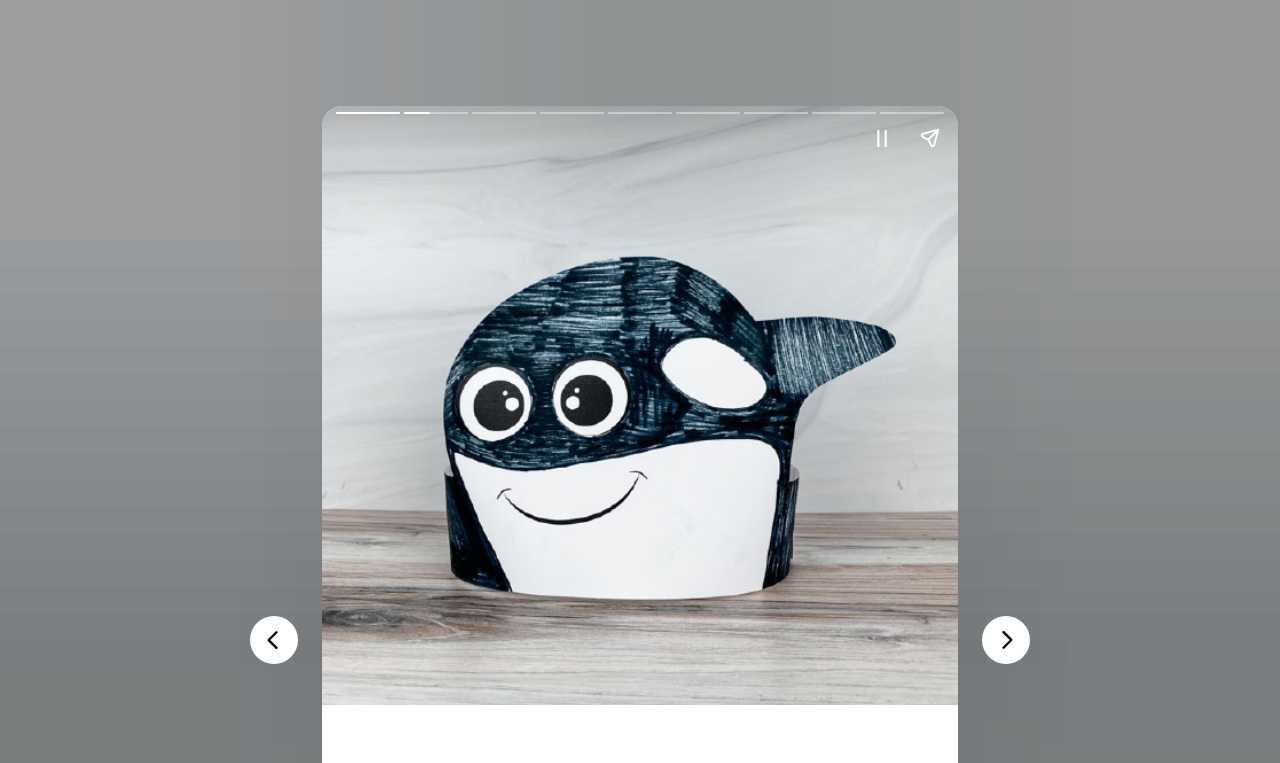Provide the bounding box coordinates for the UI element that is described by this text: "aria-label="Next page"". The coordinates should be in the form of four float numbers between 0 and 1: [left, top, right, bottom].

[0.767, 0.807, 0.805, 0.87]